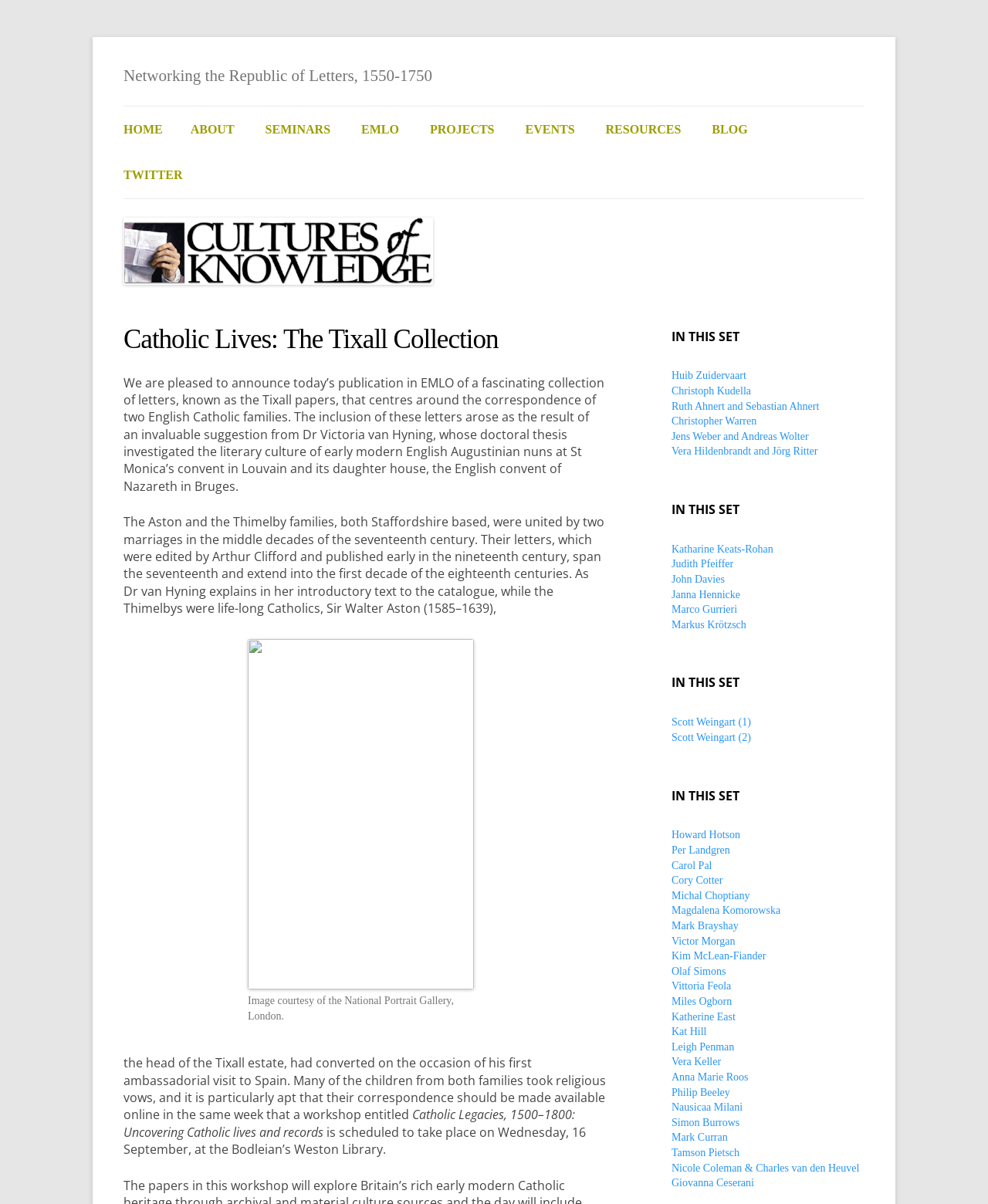Identify and provide the bounding box for the element described by: "Anna Marie Roos".

[0.68, 0.89, 0.757, 0.899]